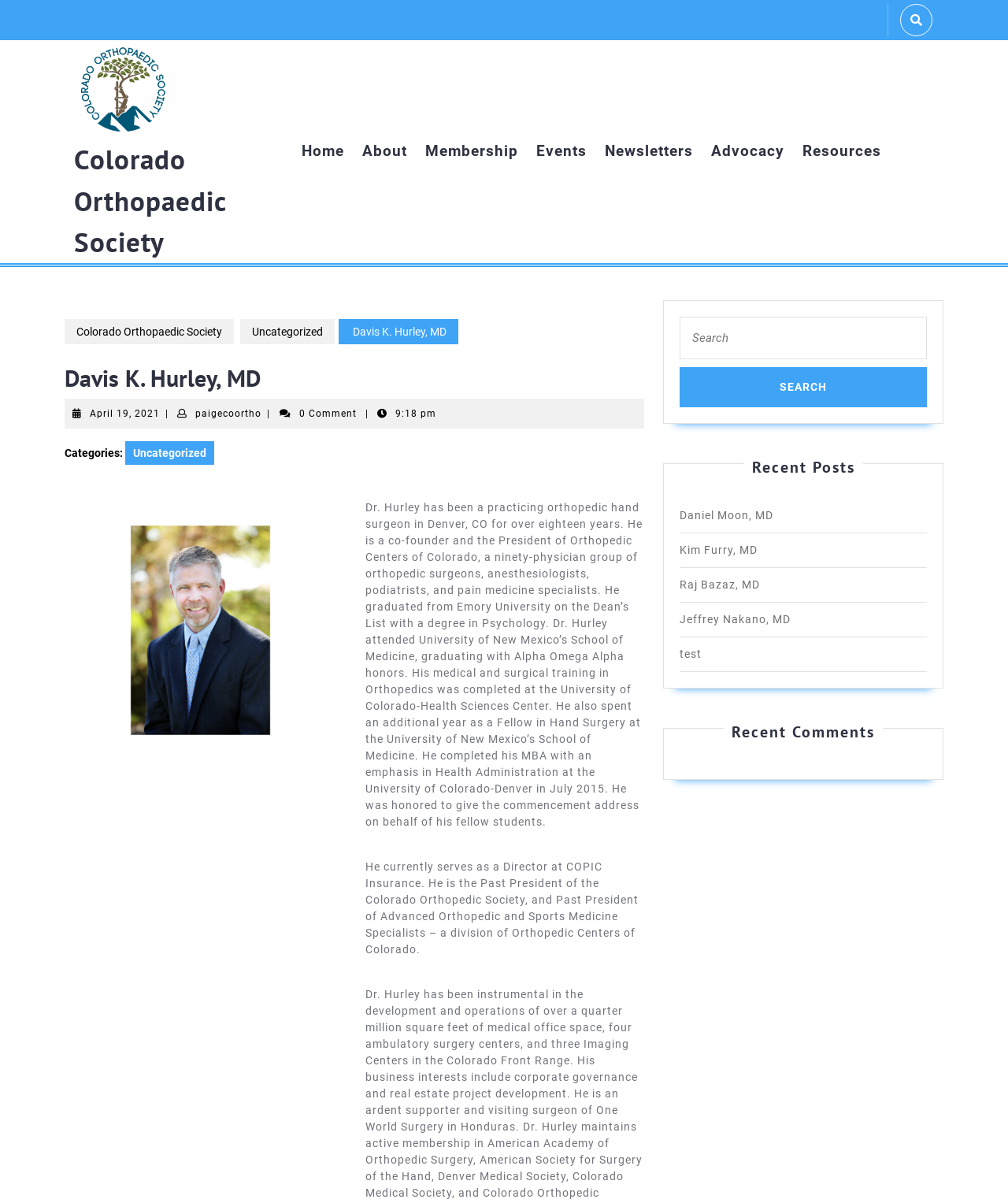From the element description: "parent_node: Search for: name="s" placeholder="Search"", extract the bounding box coordinates of the UI element. The coordinates should be expressed as four float numbers between 0 and 1, in the order [left, top, right, bottom].

[0.674, 0.263, 0.92, 0.299]